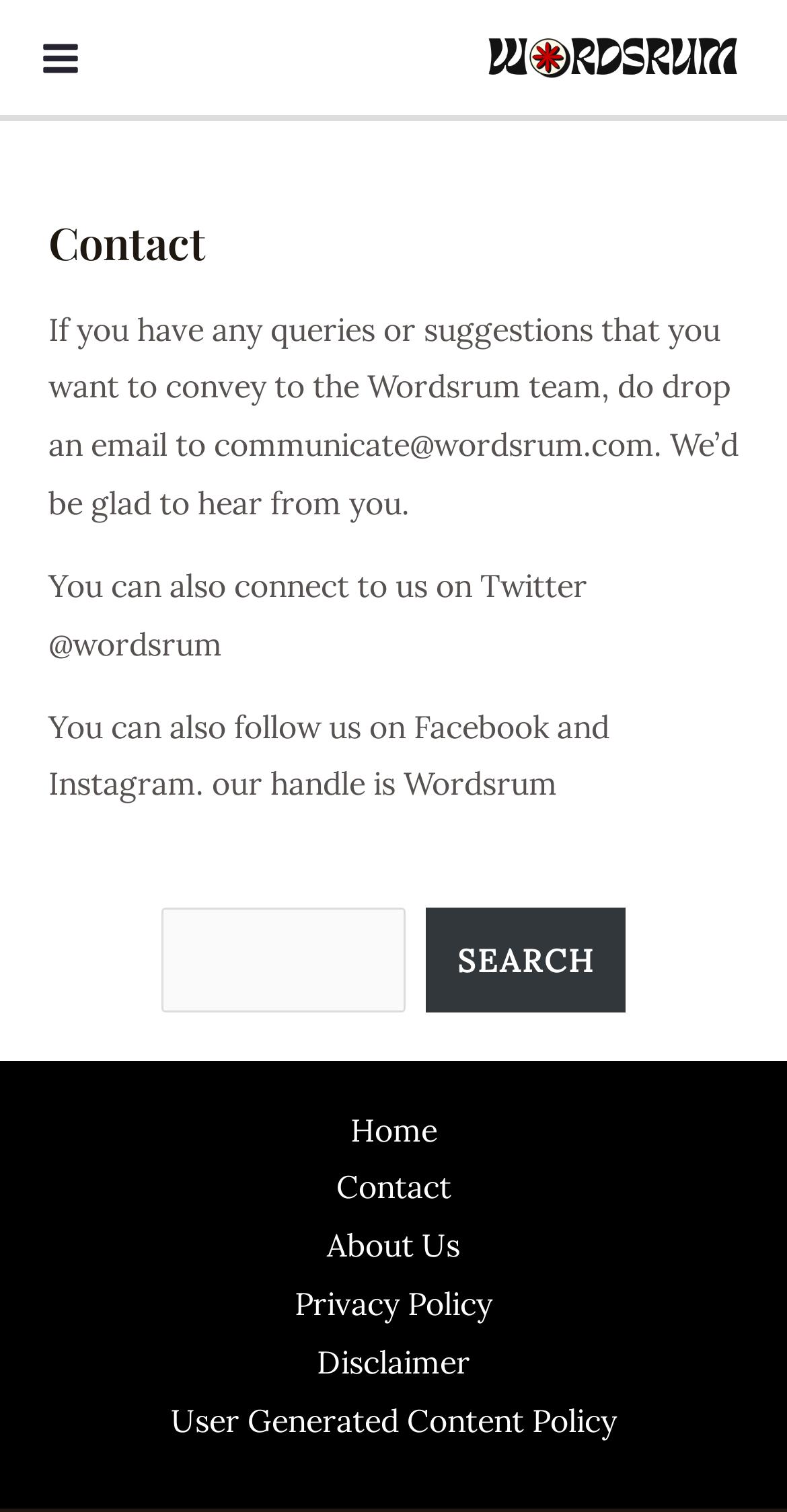What are the navigation links available on the webpage?
Please provide a comprehensive answer to the question based on the webpage screenshot.

The navigation links are located in the site navigation section of the webpage, and they provide access to different pages of the website, including the home page, contact page, about us page, privacy policy page, disclaimer page, and user generated content policy page.